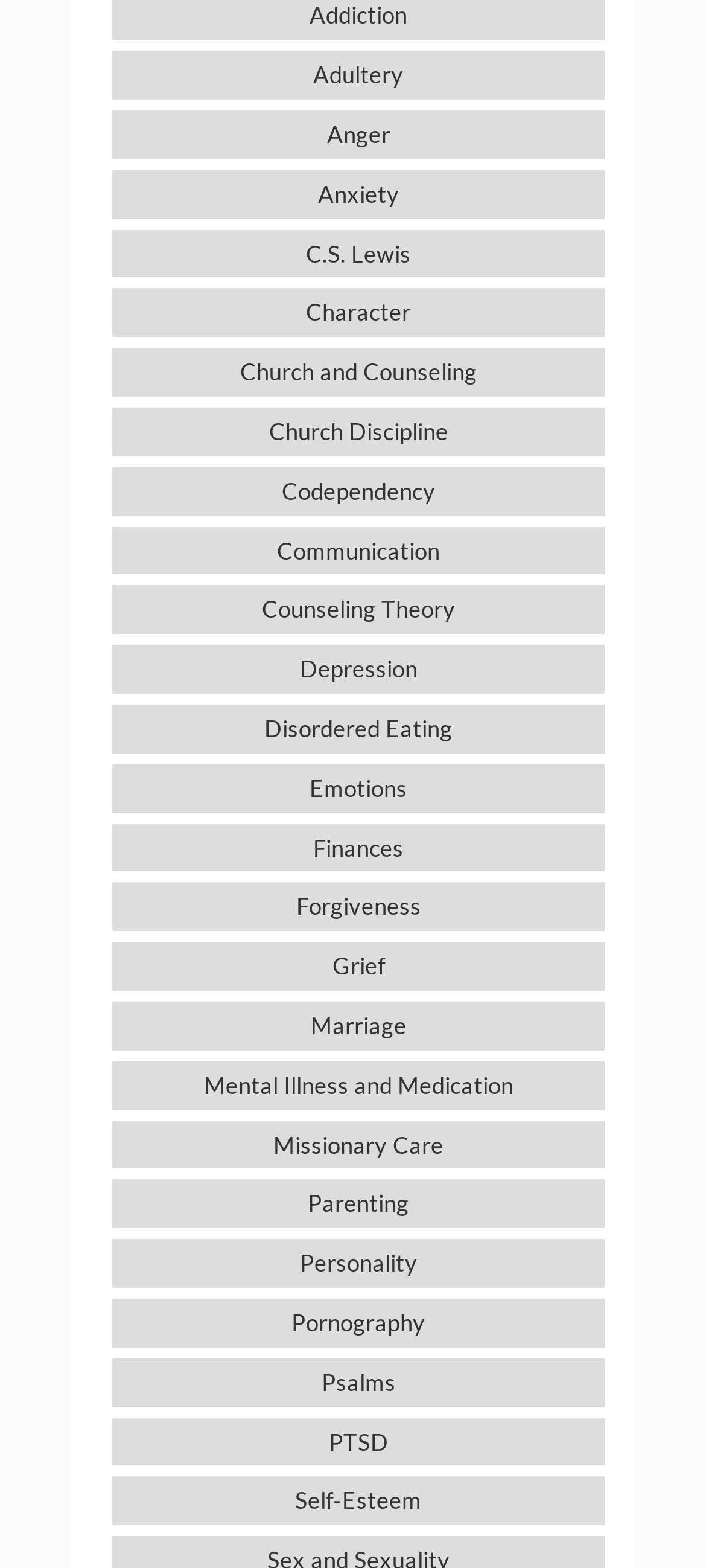Identify the bounding box coordinates for the region of the element that should be clicked to carry out the instruction: "click on Adultery". The bounding box coordinates should be four float numbers between 0 and 1, i.e., [left, top, right, bottom].

[0.159, 0.033, 0.856, 0.064]